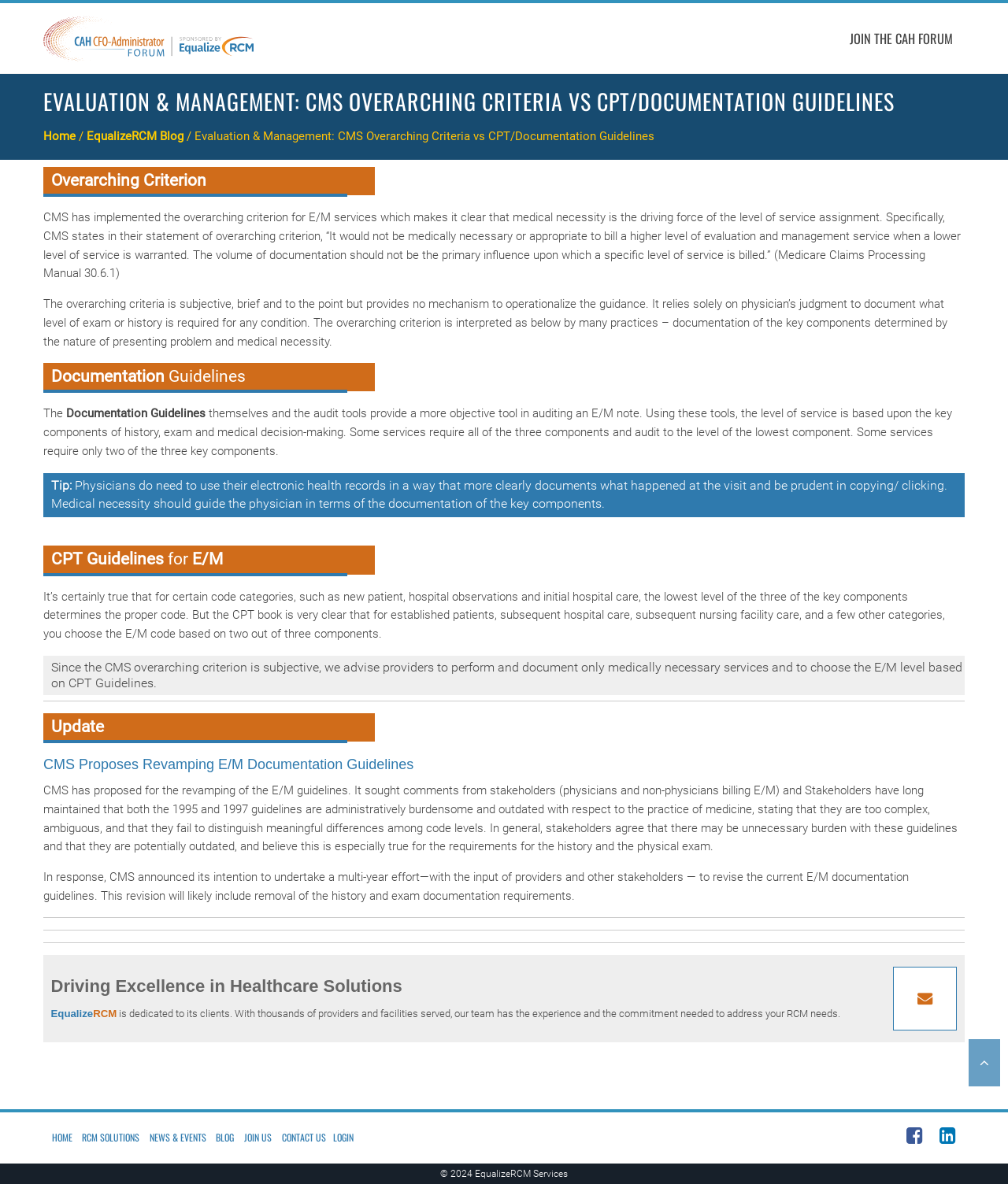Please extract the webpage's main title and generate its text content.

EVALUATION & MANAGEMENT: CMS OVERARCHING CRITERIA VS CPT/DOCUMENTATION GUIDELINES